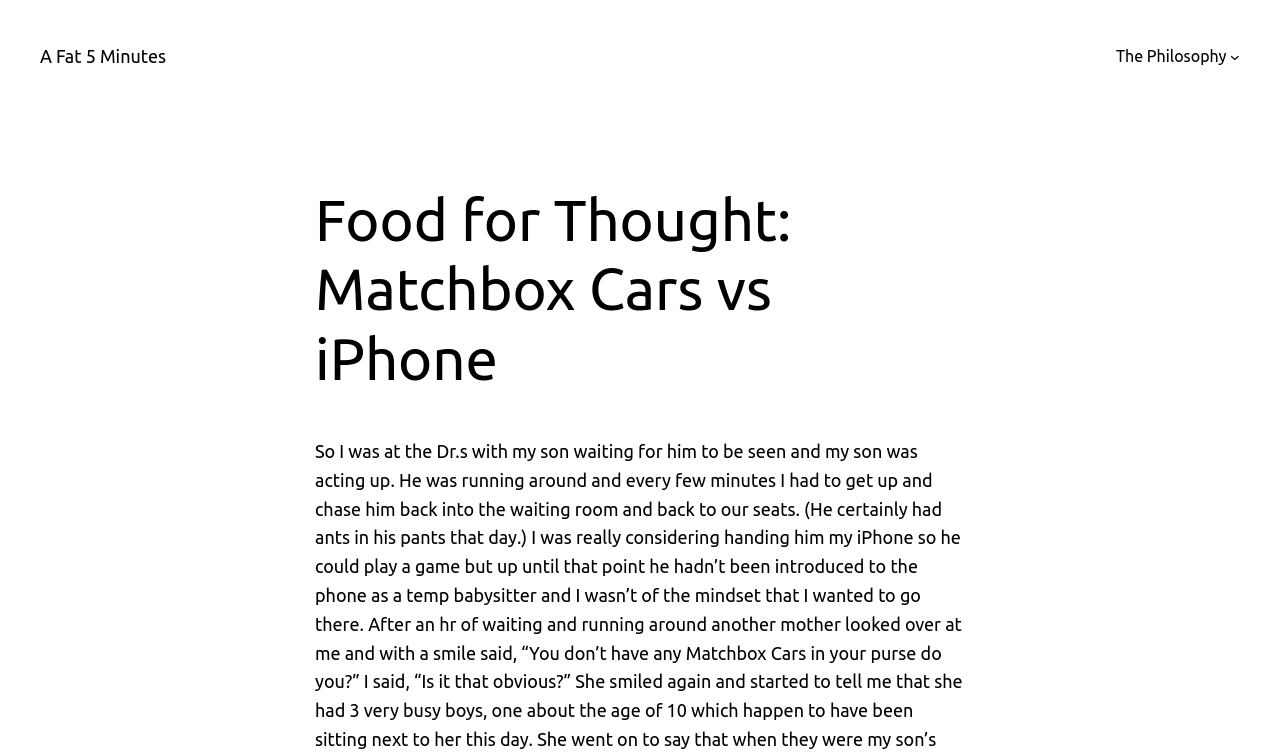From the given element description: "The Philosophy", find the bounding box for the UI element. Provide the coordinates as four float numbers between 0 and 1, in the order [left, top, right, bottom].

[0.872, 0.058, 0.958, 0.092]